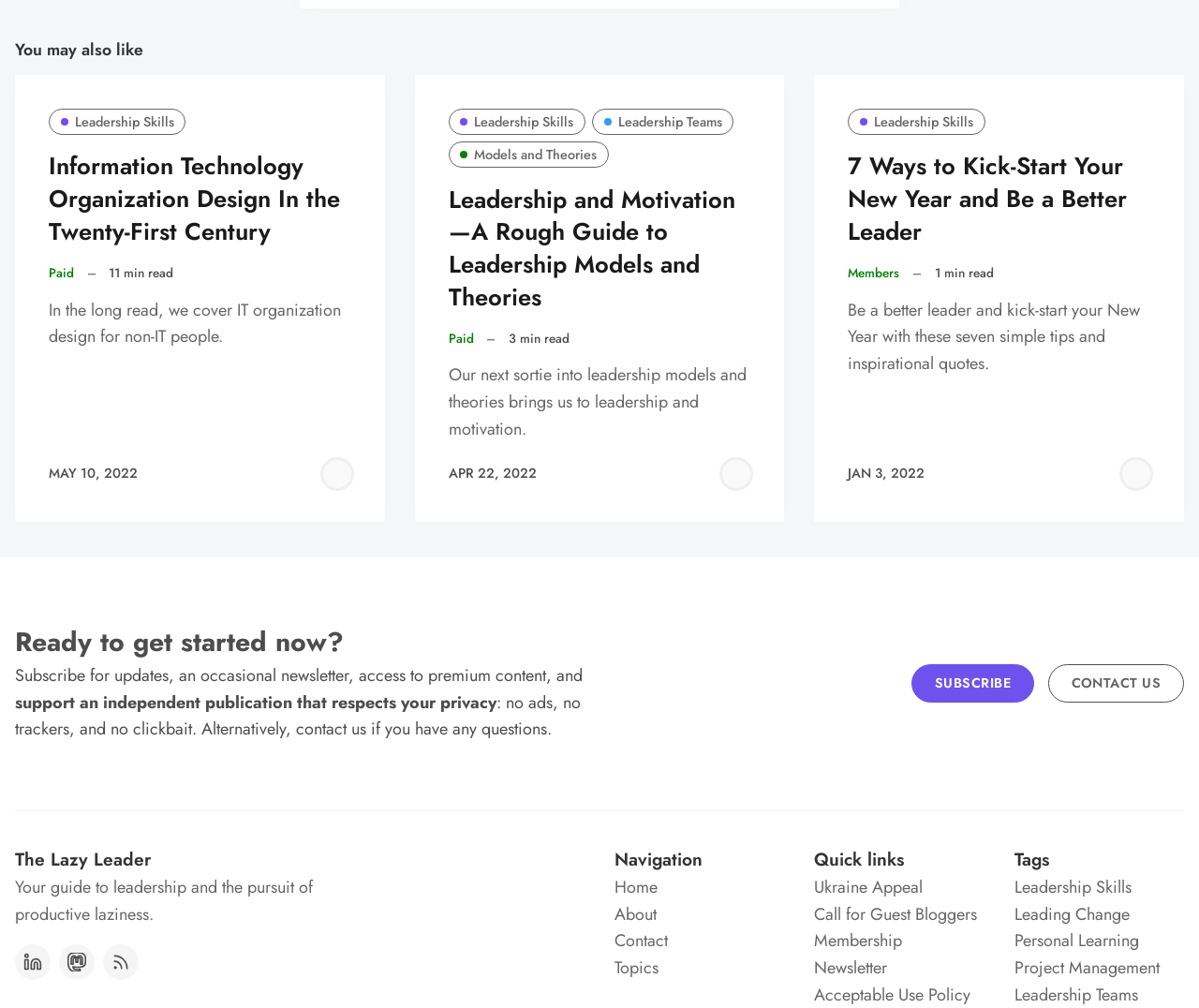Identify the bounding box coordinates for the element that needs to be clicked to fulfill this instruction: "Click on the 'Leadership Skills' link". Provide the coordinates in the format of four float numbers between 0 and 1: [left, top, right, bottom].

[0.041, 0.108, 0.155, 0.134]